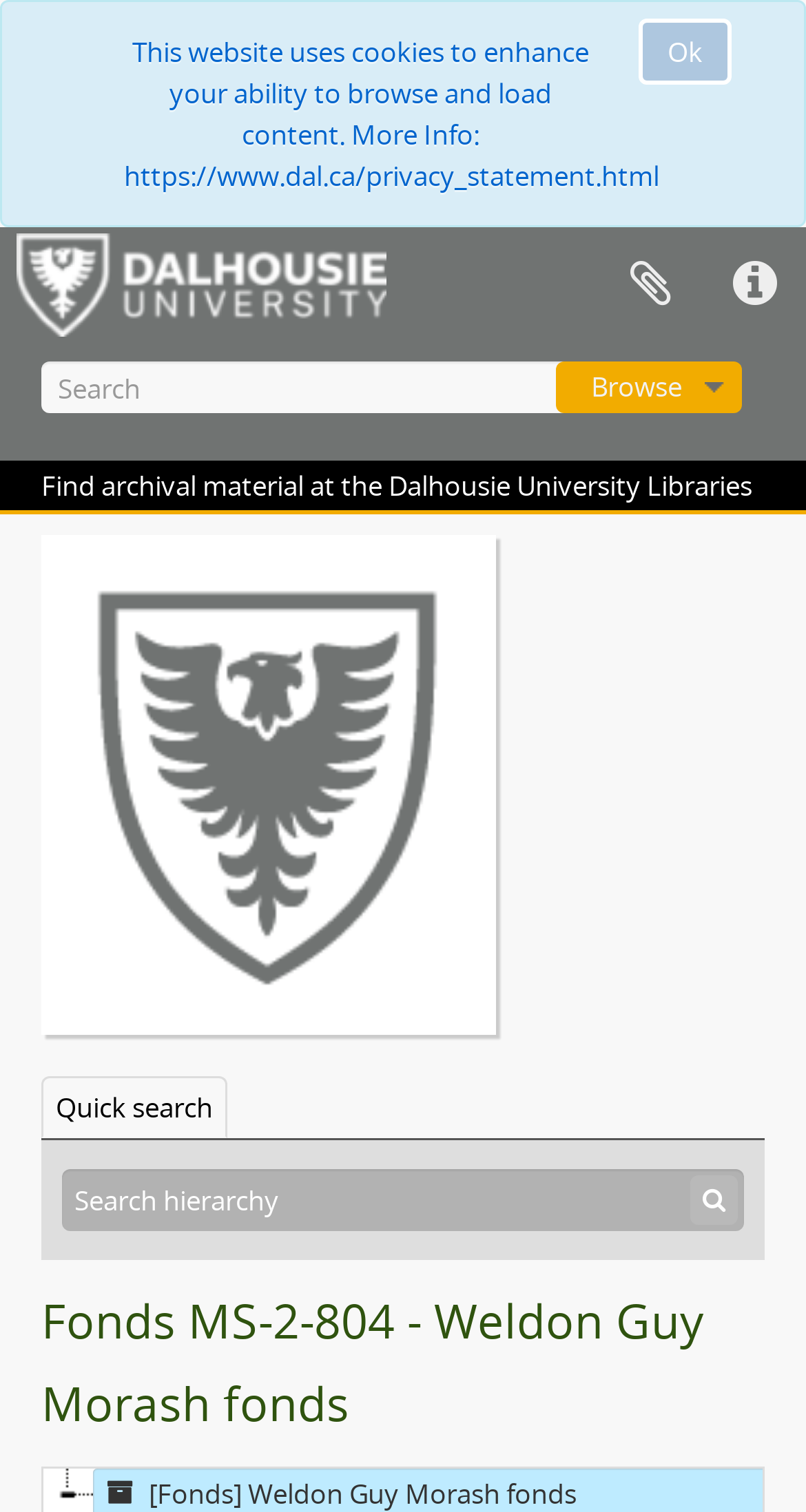Respond to the question below with a single word or phrase:
What is the name of the university associated with the archives?

Dalhousie University